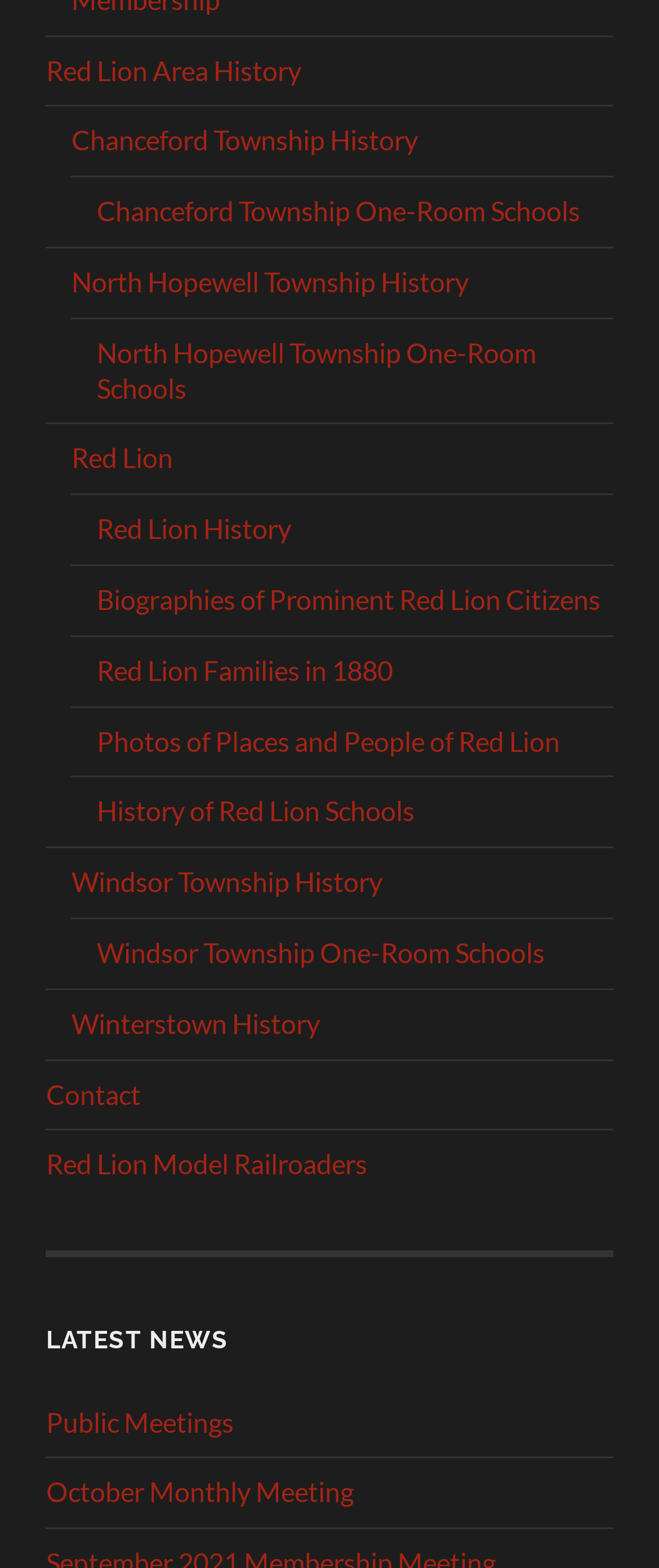Locate the bounding box coordinates of the segment that needs to be clicked to meet this instruction: "Read about Biographies of Prominent Red Lion Citizens".

[0.147, 0.372, 0.911, 0.392]